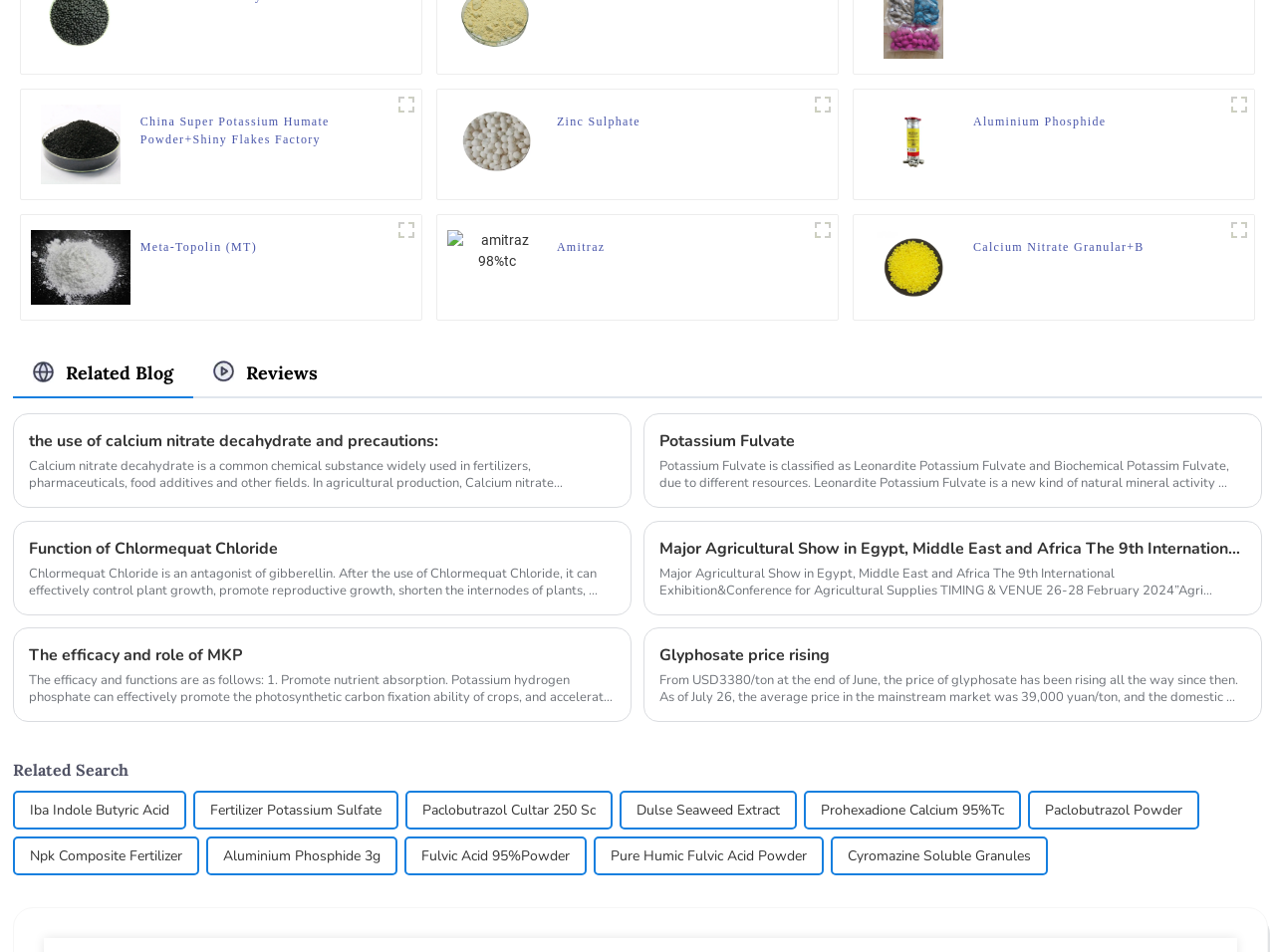What is the name of the exhibition mentioned in the article?
Kindly offer a comprehensive and detailed response to the question.

The article mentions an exhibition, and the name of the exhibition is 'Agri Expo'. This is an international exhibition and conference for agricultural supplies, and it will be held in Egypt.